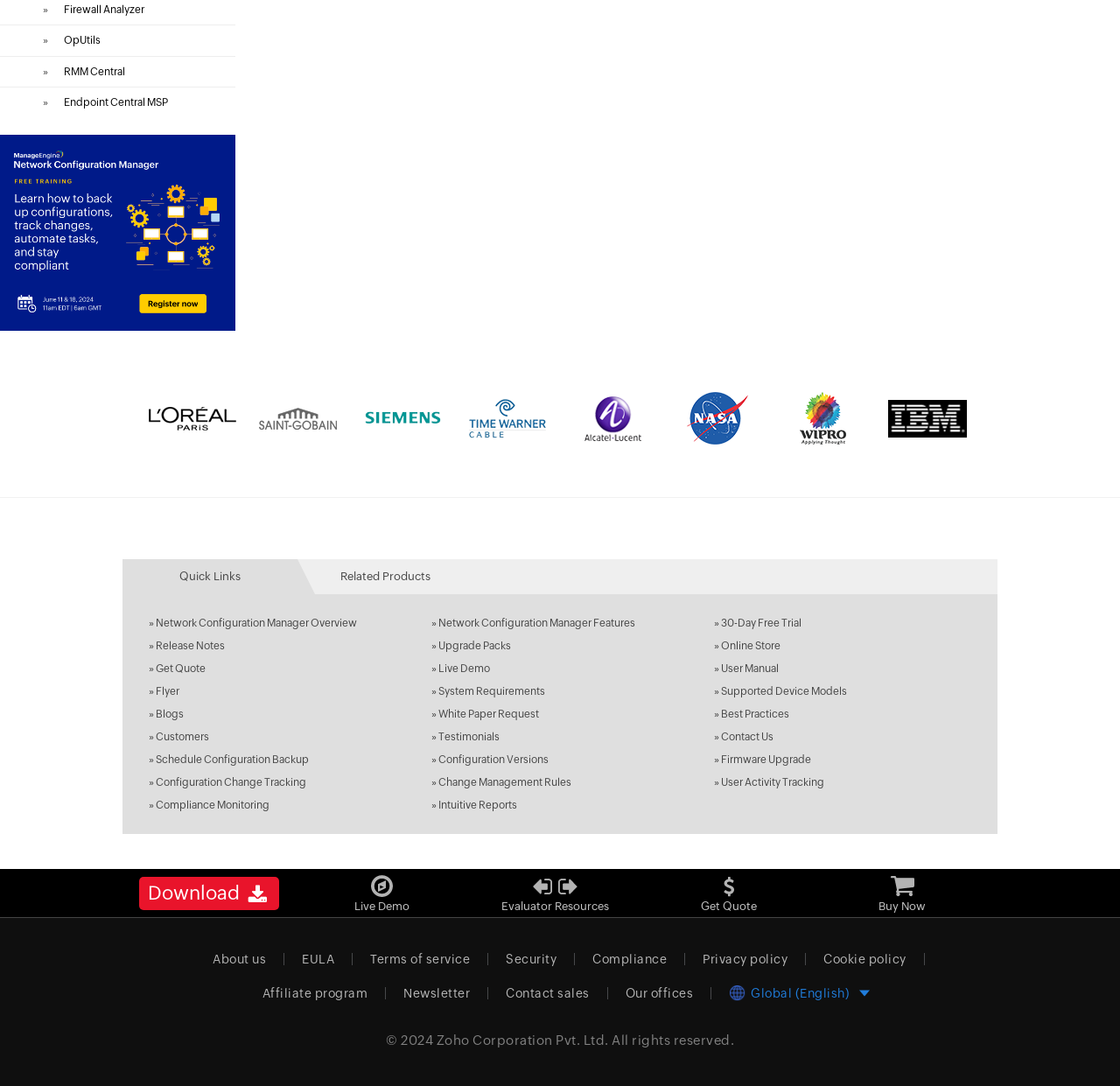What is the purpose of the '30-Day Free Trial' link?
Please look at the screenshot and answer in one word or a short phrase.

To try the product for free